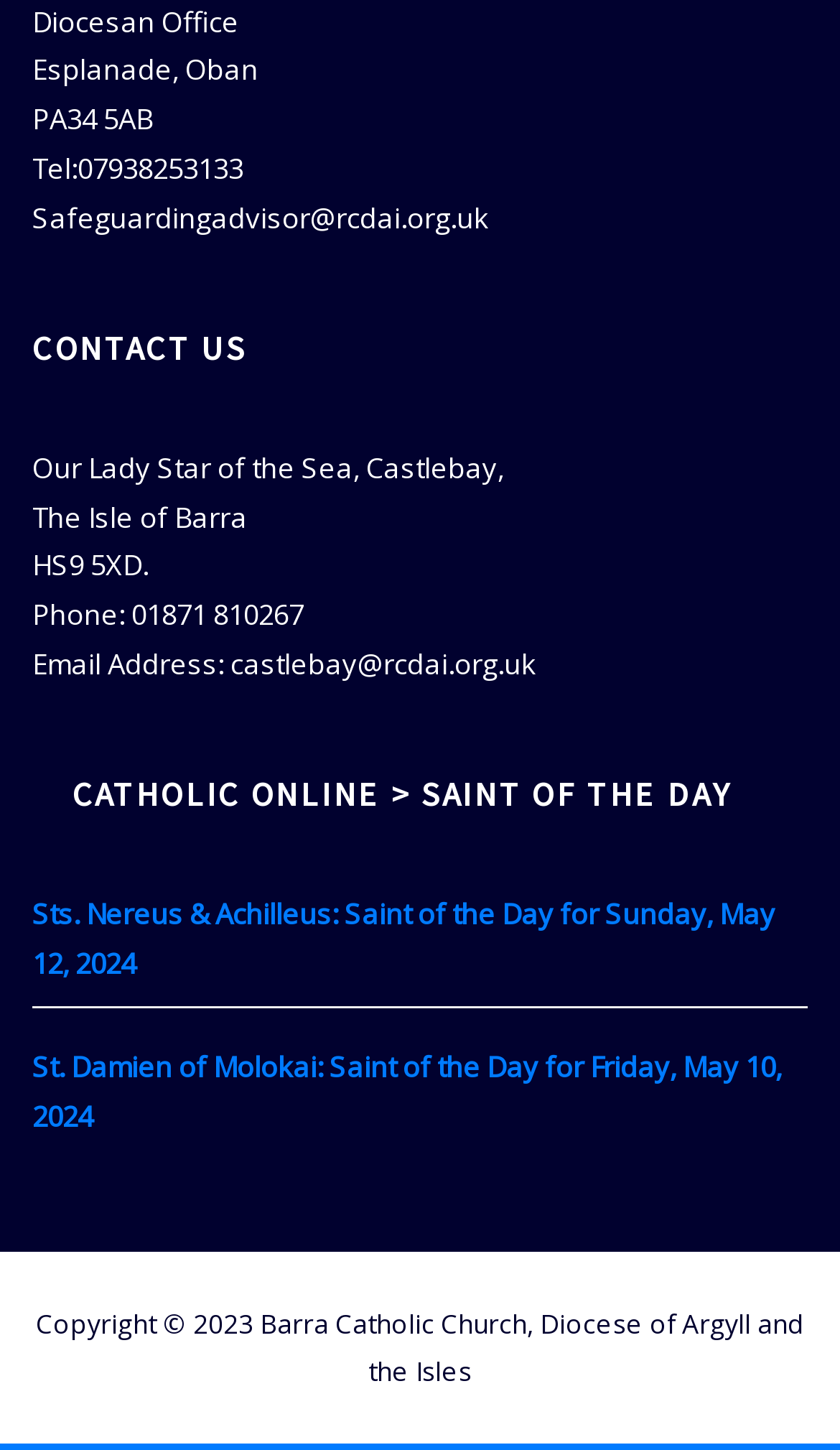What is the phone number of Our Lady Star of the Sea, Castlebay?
Based on the image, answer the question in a detailed manner.

I found the phone number of Our Lady Star of the Sea, Castlebay by looking at the section of the webpage that lists the contact information for the church, where it provides the phone number as '01871 810267'.